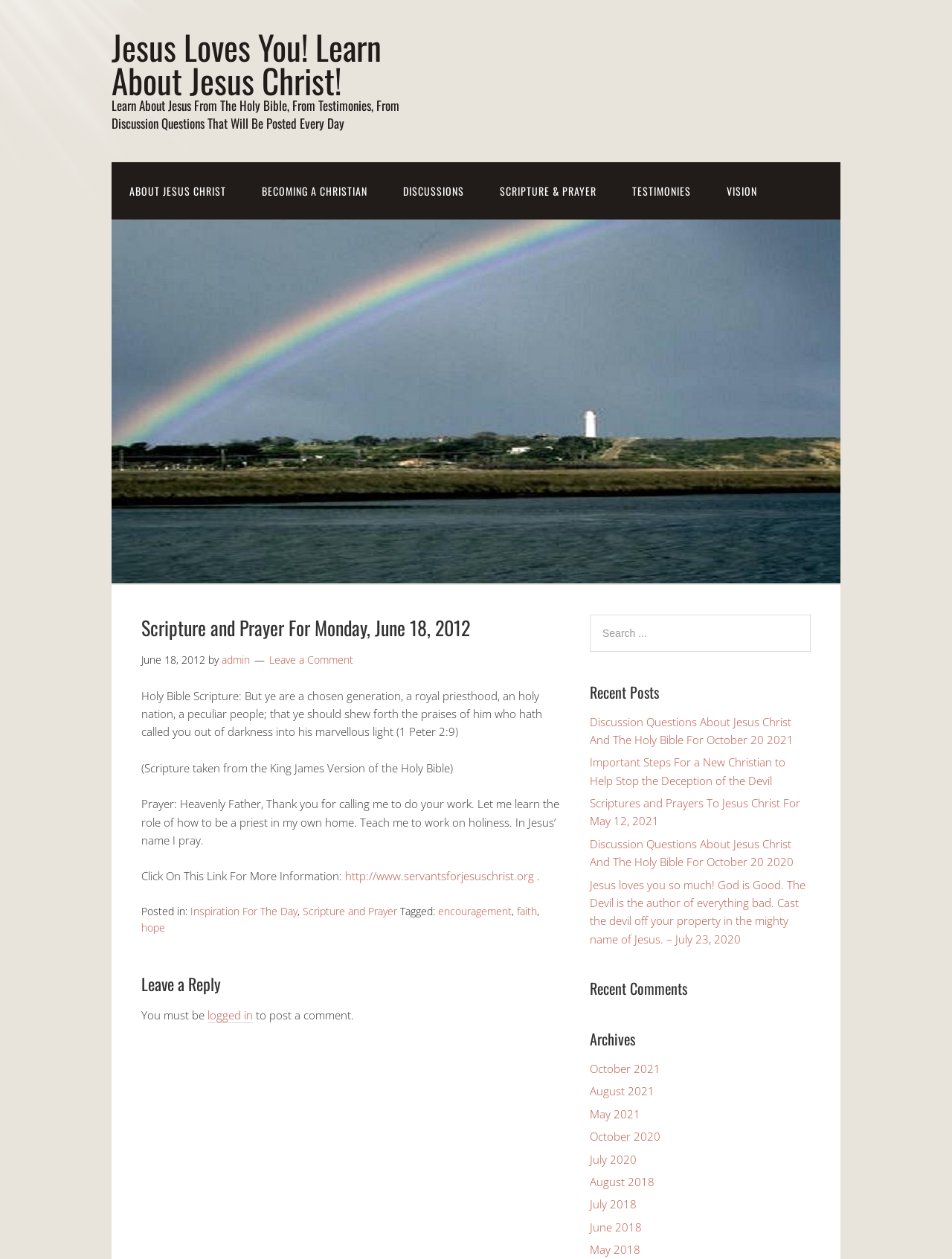What is the theme of the scripture quoted?
Examine the webpage screenshot and provide an in-depth answer to the question.

The scripture quoted is 'But ye are a chosen generation, a royal priesthood, an holy nation, a peculiar people; that ye should shew forth the praises of him who hath called you out of darkness into his marvellous light (1 Peter 2:9)', which suggests that the theme is about giving praises to God.